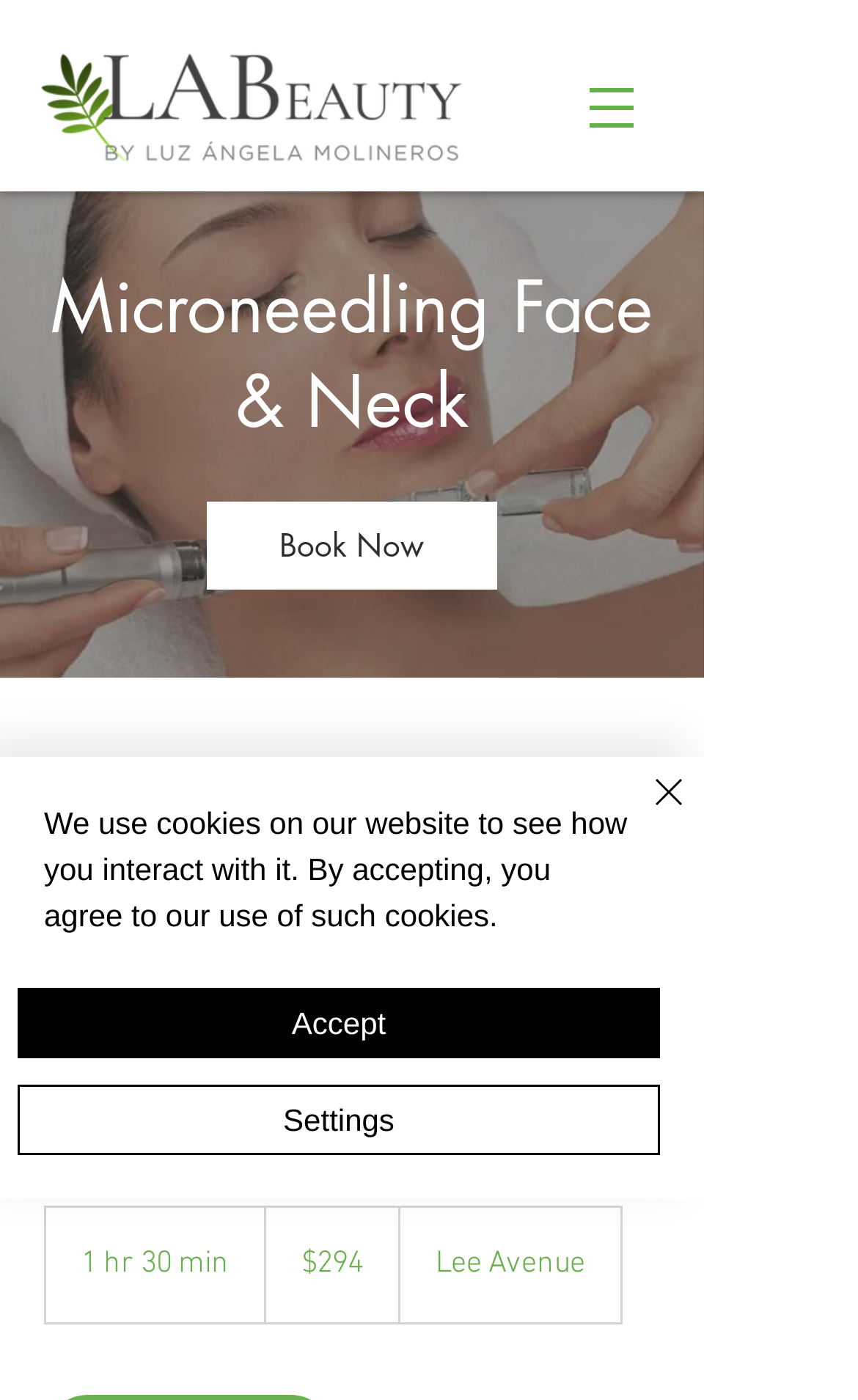What can be done with the 'Book Now' button?
Deliver a detailed and extensive answer to the question.

I found the purpose of the button by looking at the text element that says 'Book Now' which is located next to the heading 'Microneedling Face & Neck', and it is likely that clicking this button will allow the user to book an appointment.